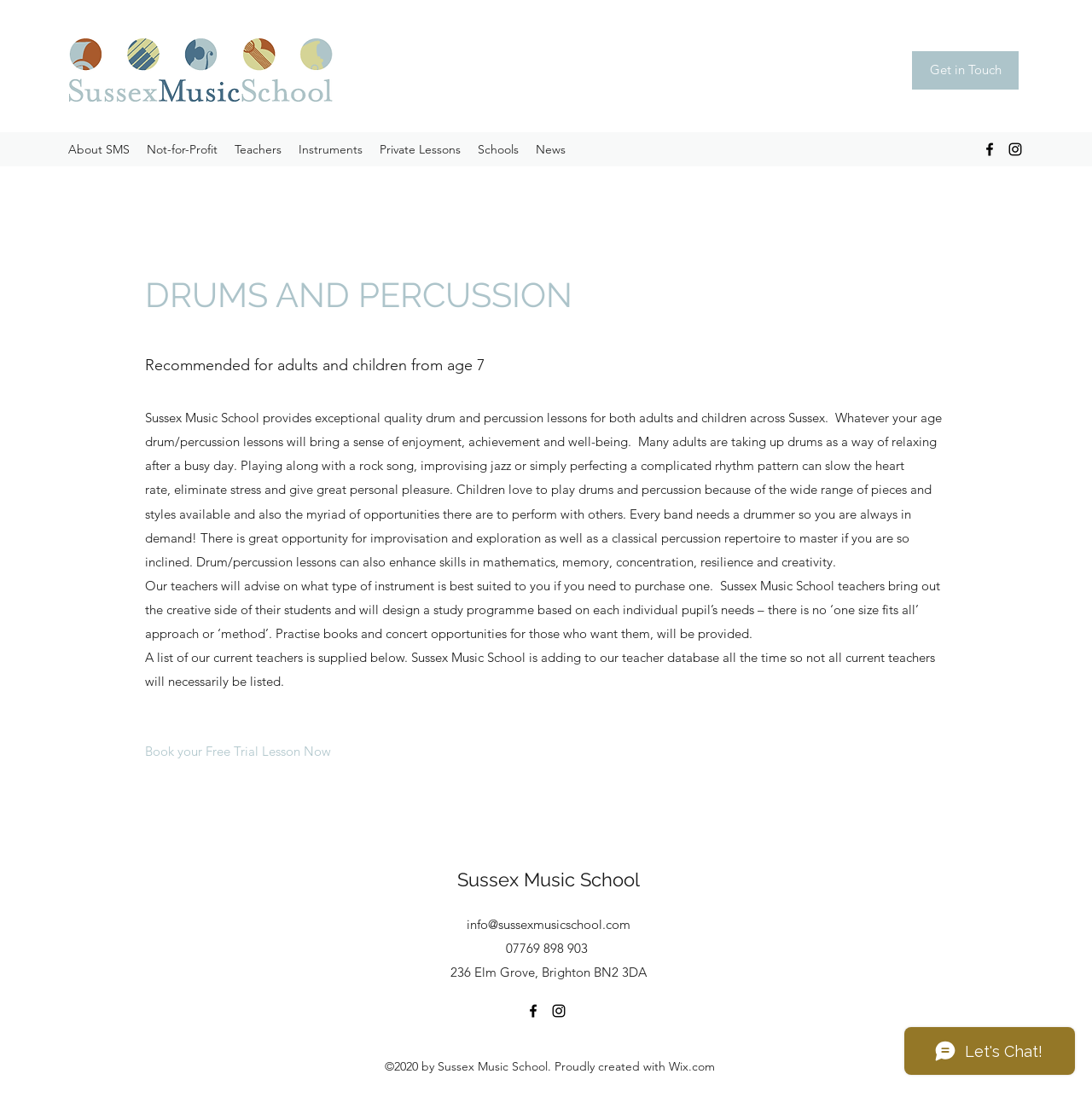Determine the coordinates of the bounding box for the clickable area needed to execute this instruction: "Click the 'Get in Touch' link".

[0.835, 0.046, 0.933, 0.081]